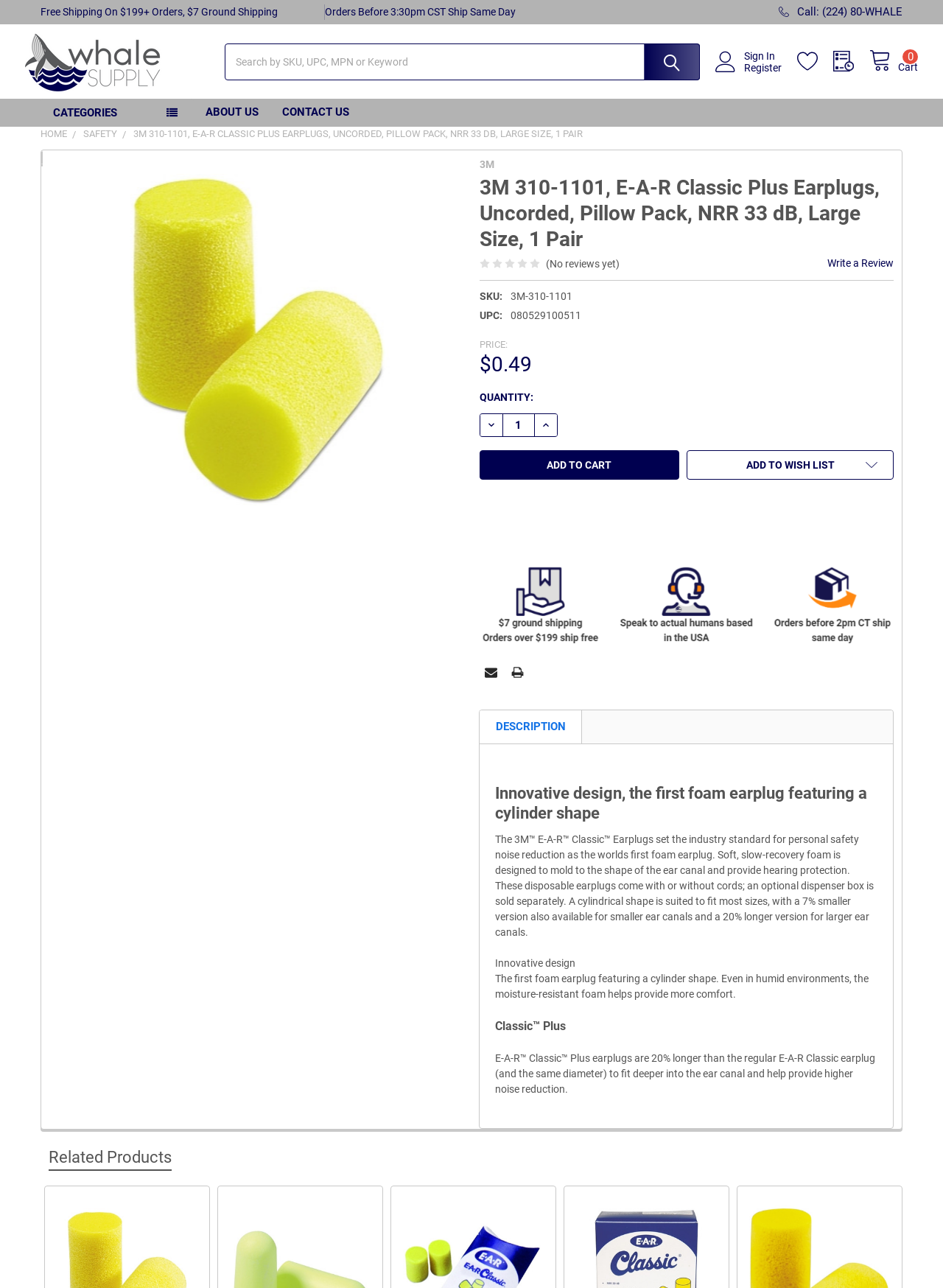Pinpoint the bounding box coordinates of the clickable area necessary to execute the following instruction: "Add this product to your wishlist". The coordinates should be given as four float numbers between 0 and 1, namely [left, top, right, bottom].

[0.791, 0.365, 0.885, 0.375]